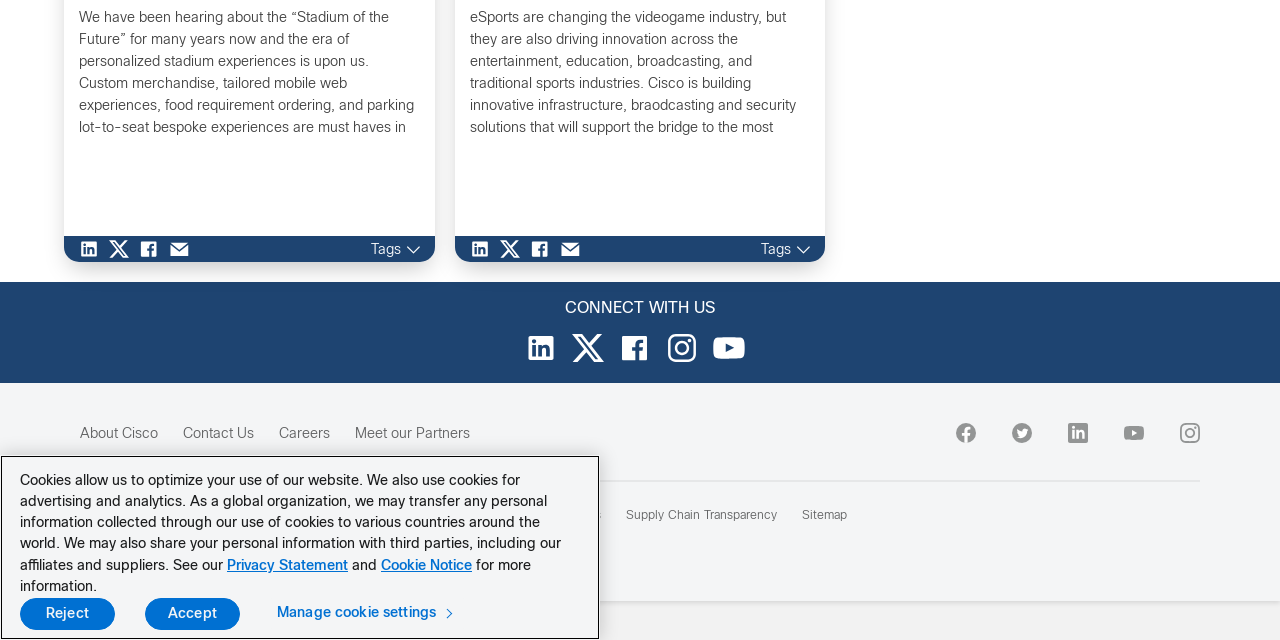Locate the bounding box for the described UI element: "alt="Go to Cisco's Twitter"". Ensure the coordinates are four float numbers between 0 and 1, formatted as [left, top, right, bottom].

[0.447, 0.548, 0.472, 0.574]